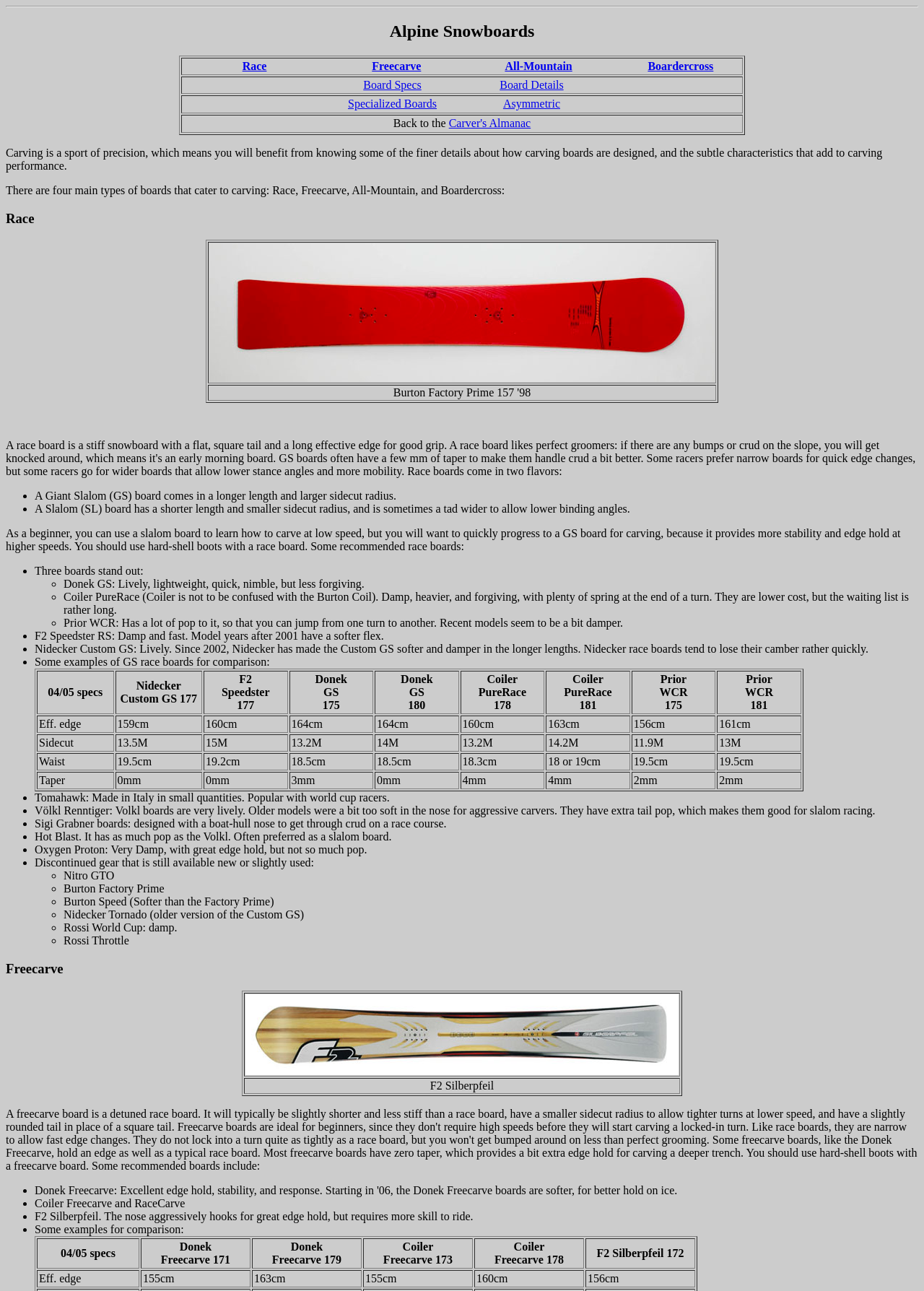Locate the bounding box coordinates of the element that should be clicked to execute the following instruction: "Learn about the 'Donek GS' board".

[0.069, 0.448, 0.394, 0.457]